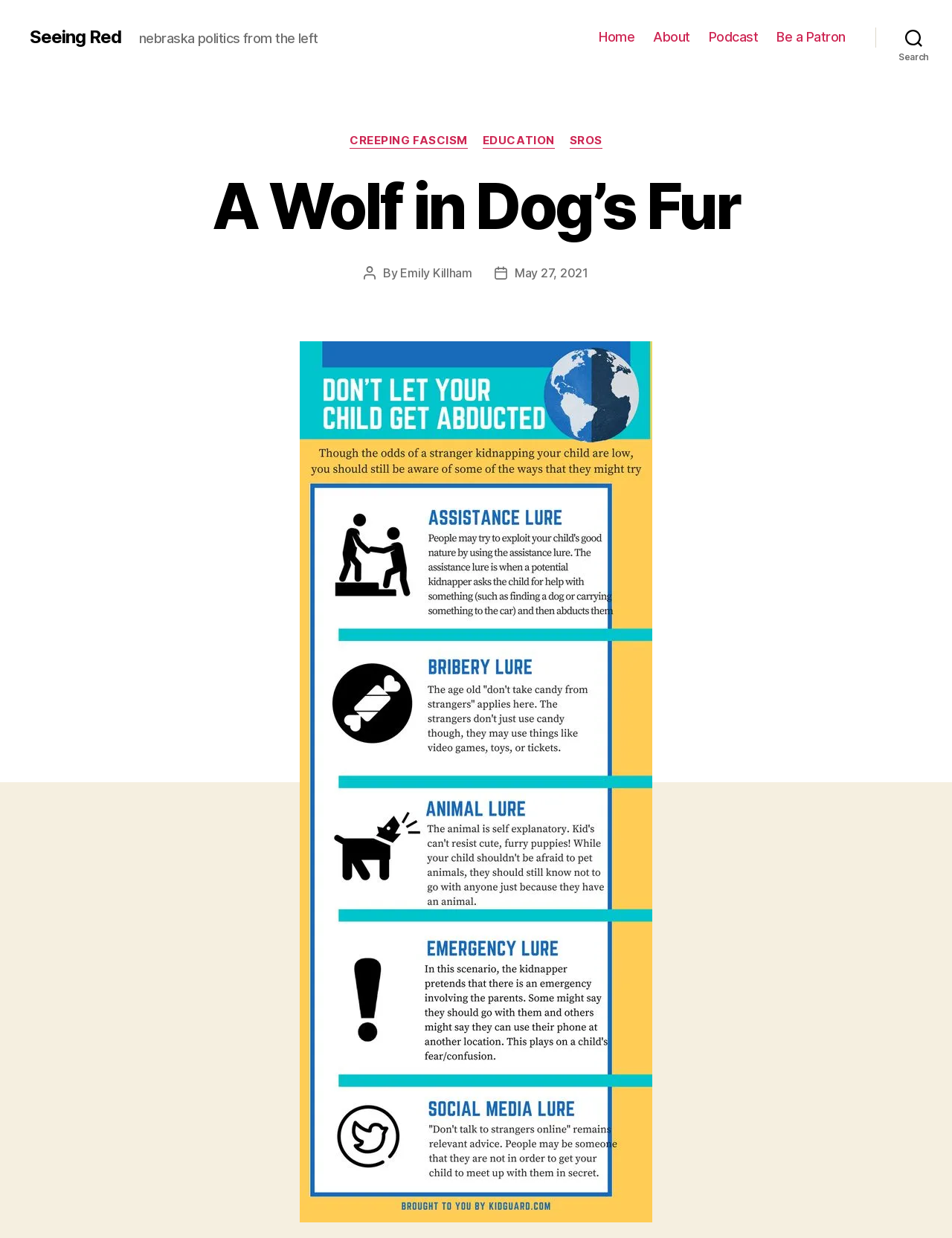How many links are in the navigation menu?
Based on the image, respond with a single word or phrase.

4